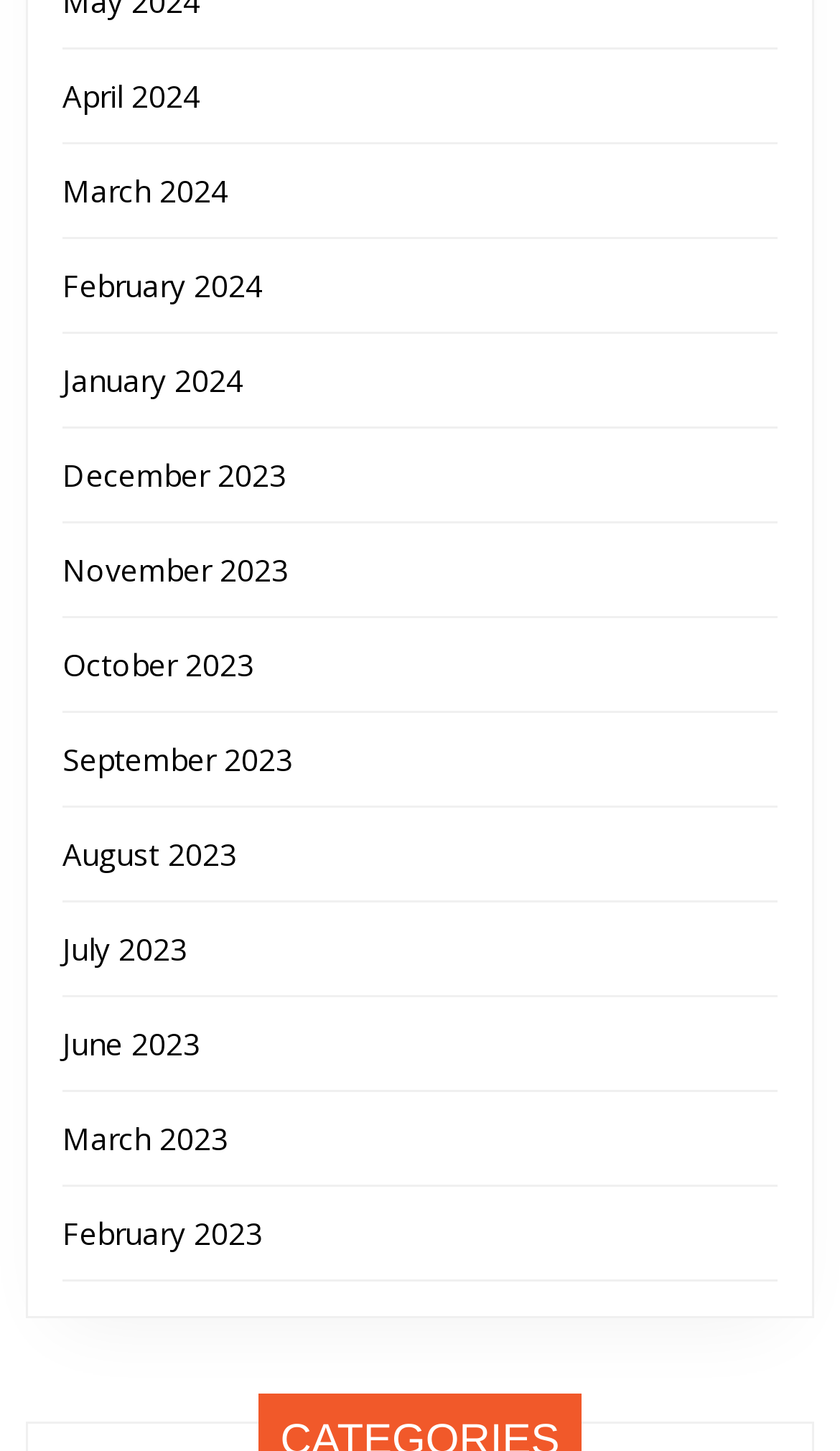What year is most represented in the list?
With the help of the image, please provide a detailed response to the question.

I counted the number of months from each year and found that 2023 is most represented in the list, with 9 months listed, while 2024 has 3 months listed.